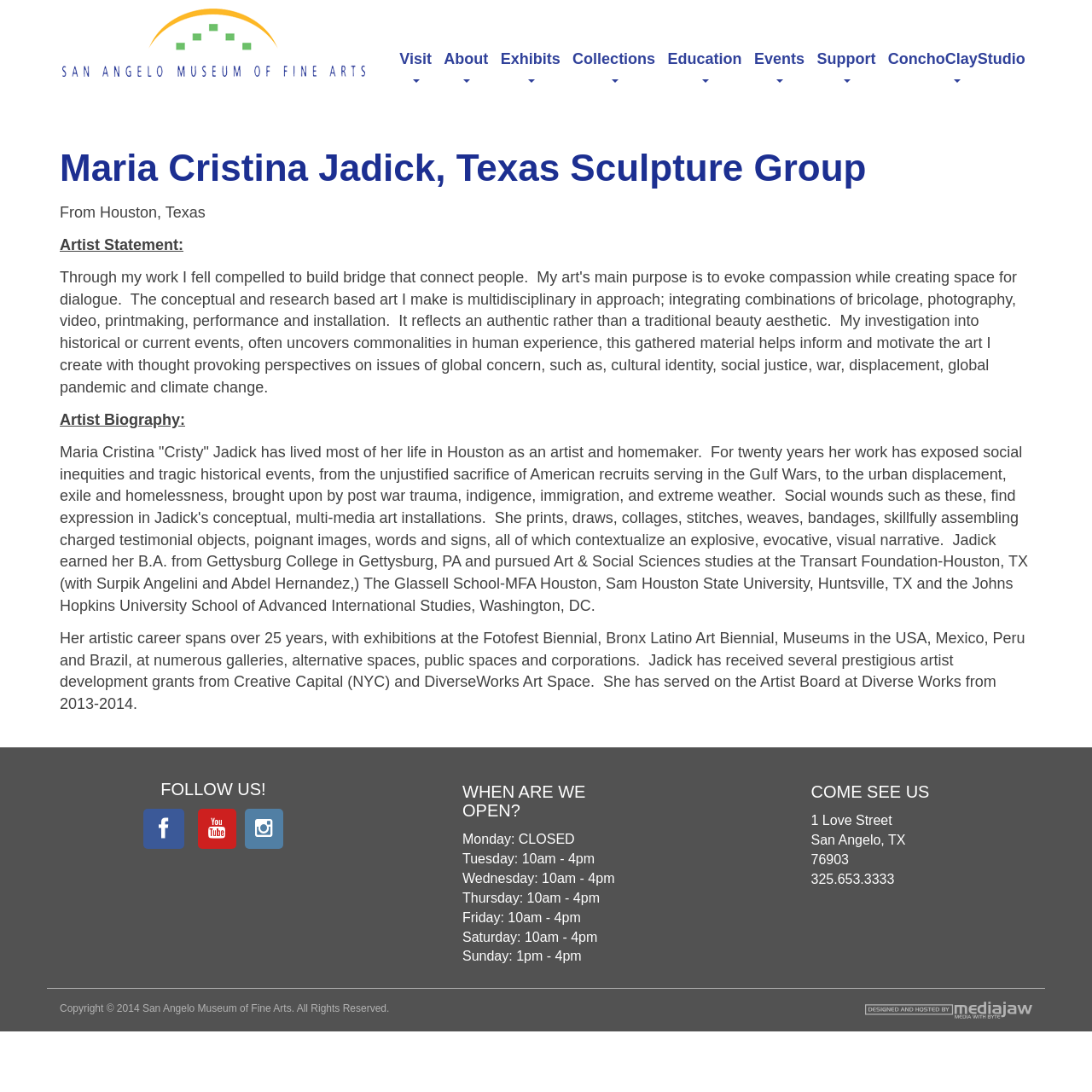Can you find the bounding box coordinates for the element that needs to be clicked to execute this instruction: "Get directions to the museum"? The coordinates should be given as four float numbers between 0 and 1, i.e., [left, top, right, bottom].

[0.743, 0.743, 0.867, 0.815]